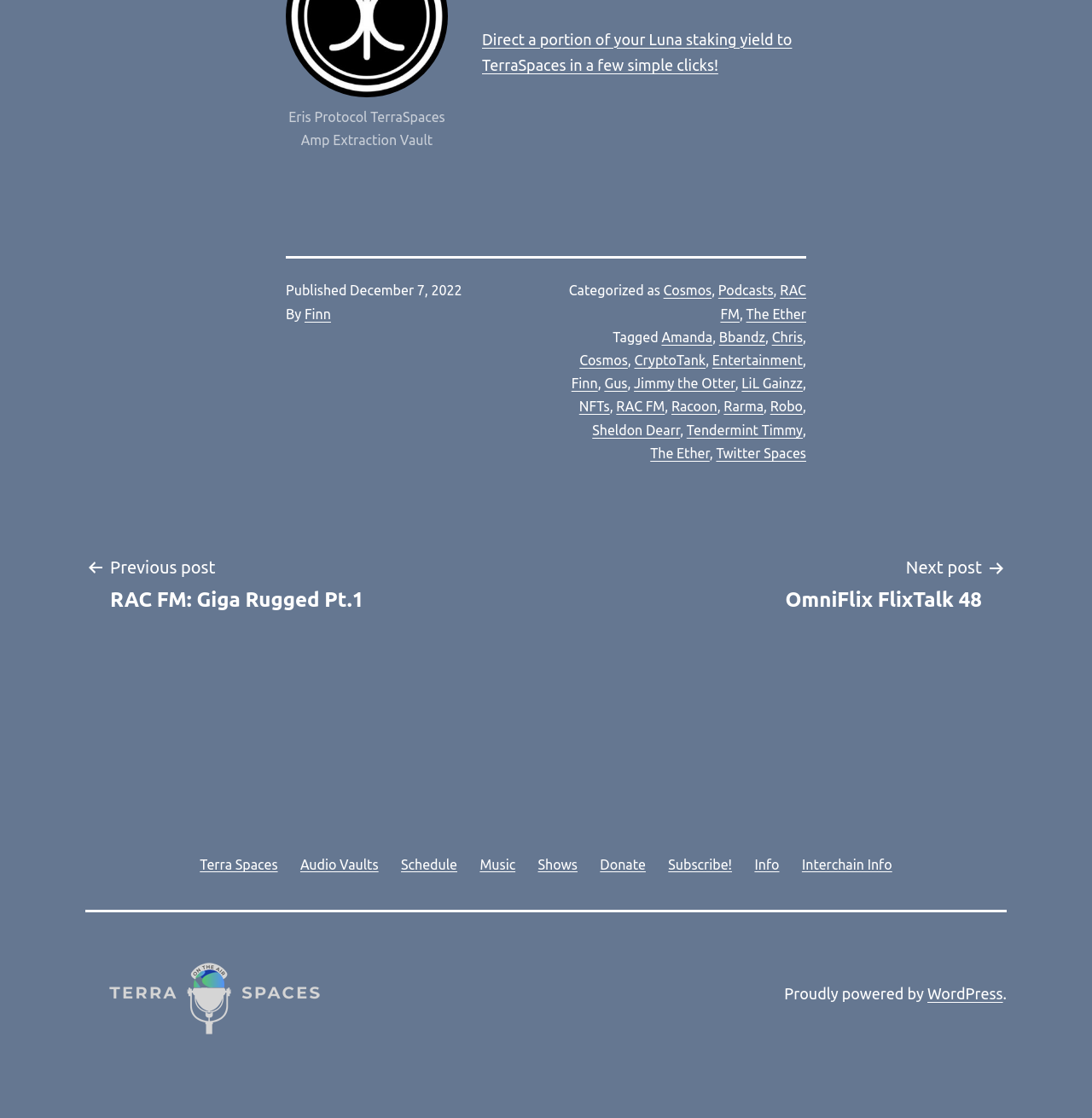Please identify the coordinates of the bounding box for the clickable region that will accomplish this instruction: "Read the post published on December 7, 2022".

[0.32, 0.253, 0.423, 0.267]